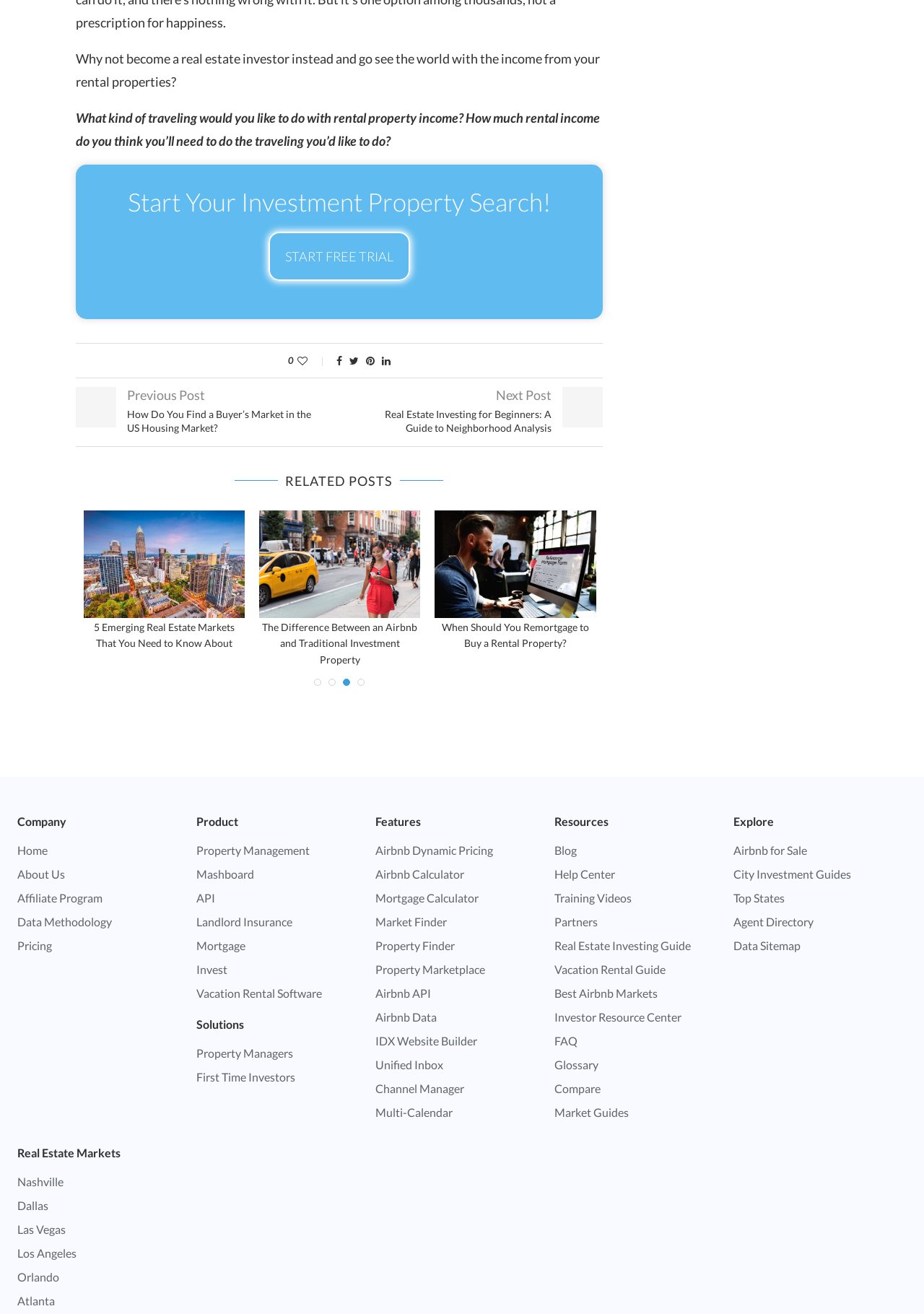Examine the image carefully and respond to the question with a detailed answer: 
What type of resource is the 'Real Estate Investing Guide'?

Based on the context of the webpage, it appears that the 'Real Estate Investing Guide' is a resource or guide for users interested in real estate investing, likely providing information and advice on how to get started or succeed in real estate investing.